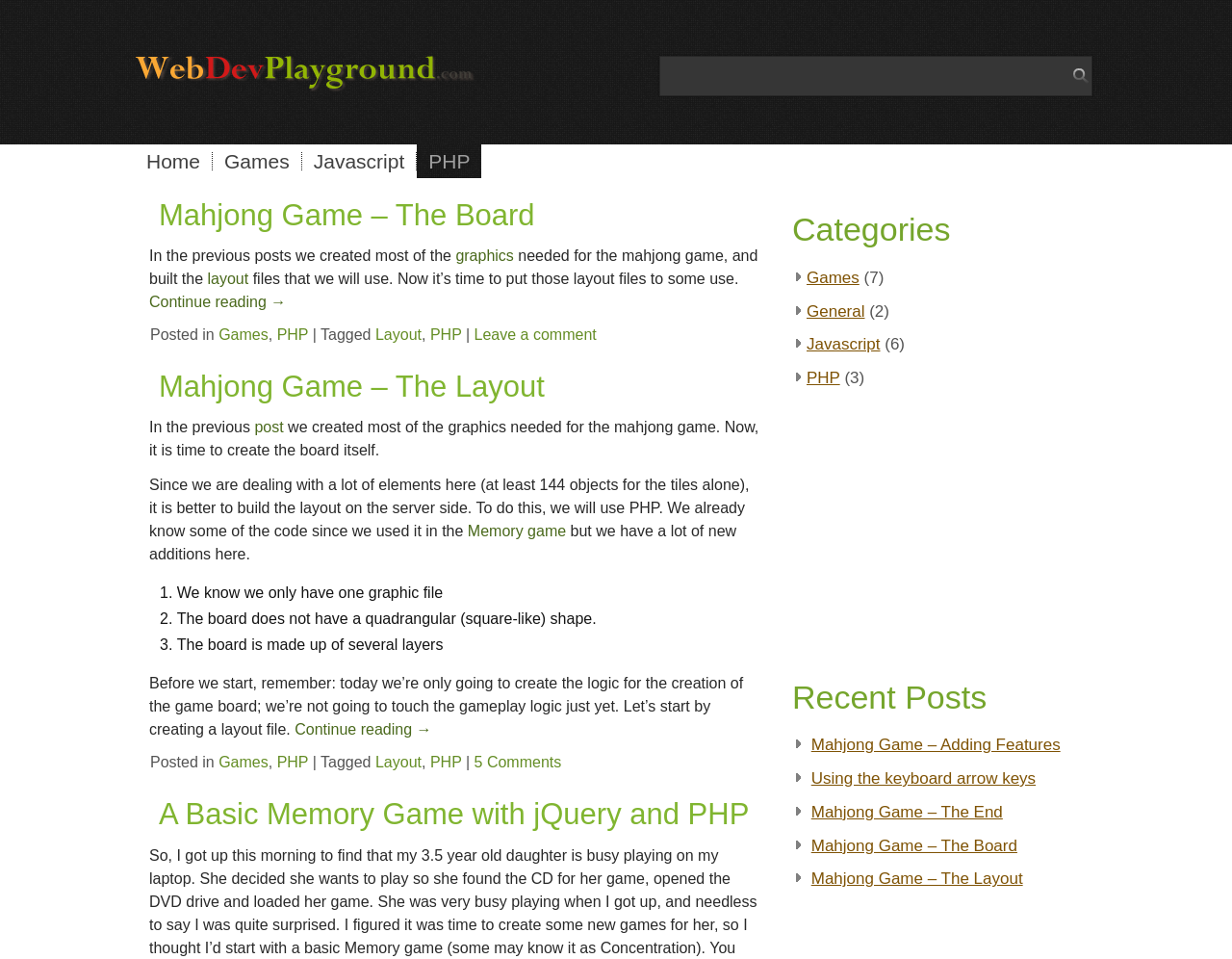Based on the element description: "Mahjong Game – The End", identify the UI element and provide its bounding box coordinates. Use four float numbers between 0 and 1, [left, top, right, bottom].

[0.658, 0.837, 0.814, 0.856]